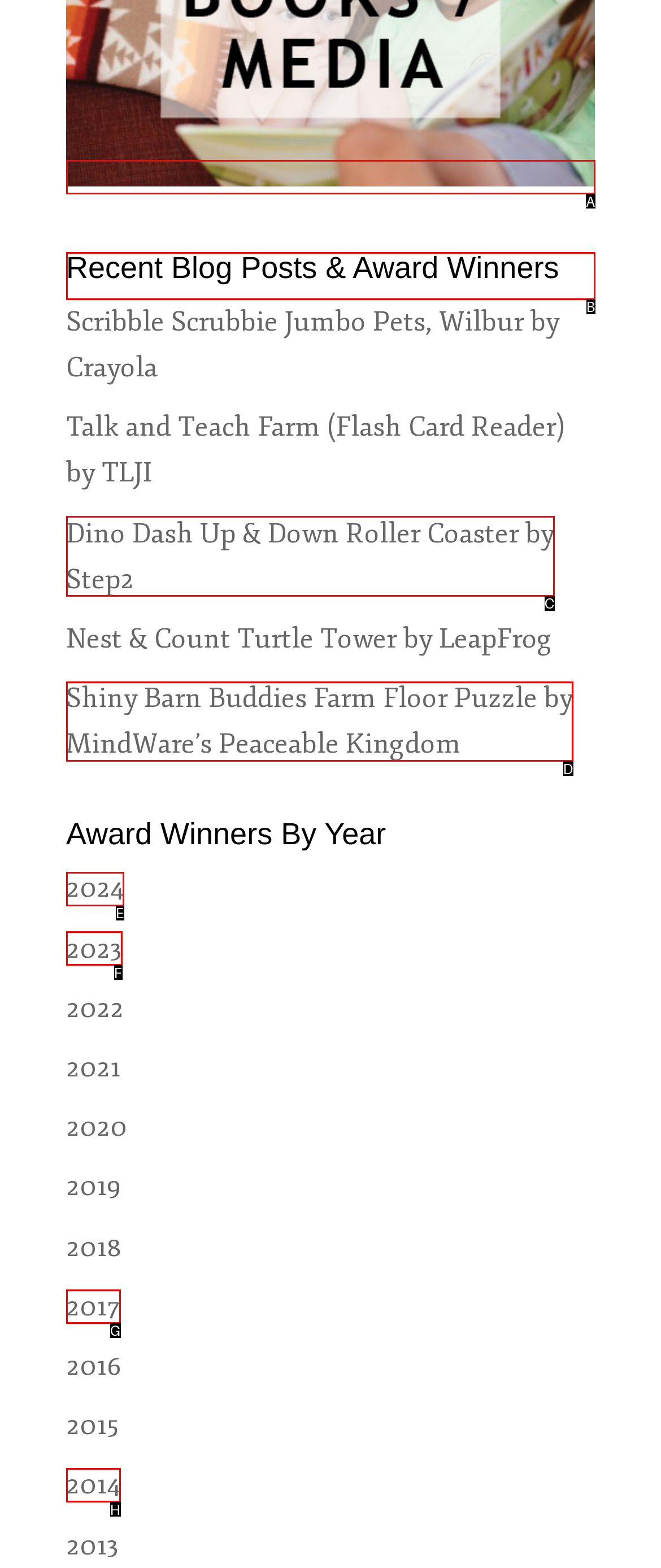Identify the correct UI element to click to follow this instruction: view recent blog posts
Respond with the letter of the appropriate choice from the displayed options.

B